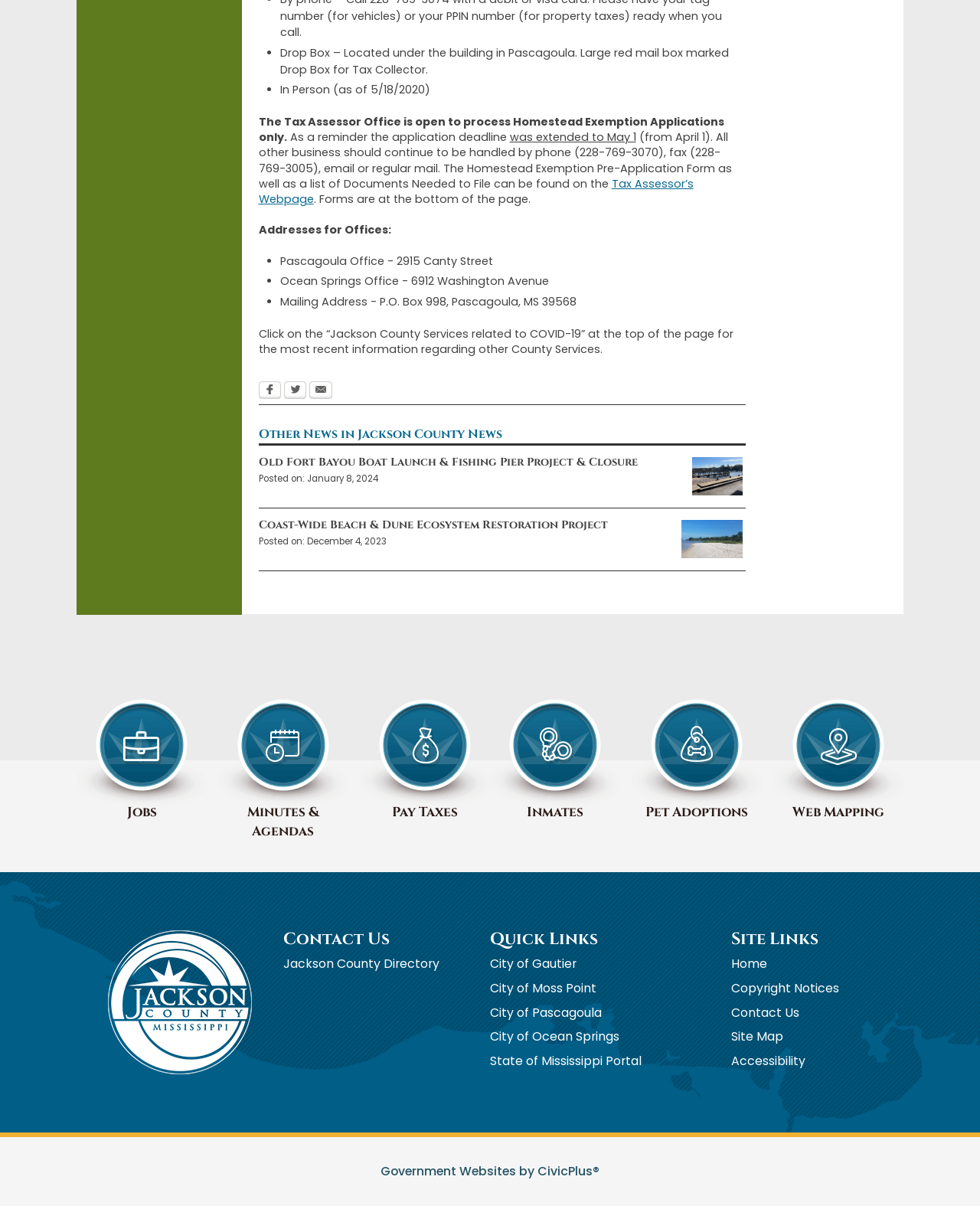Could you provide the bounding box coordinates for the portion of the screen to click to complete this instruction: "Click on the Facebook link"?

[0.264, 0.315, 0.286, 0.331]